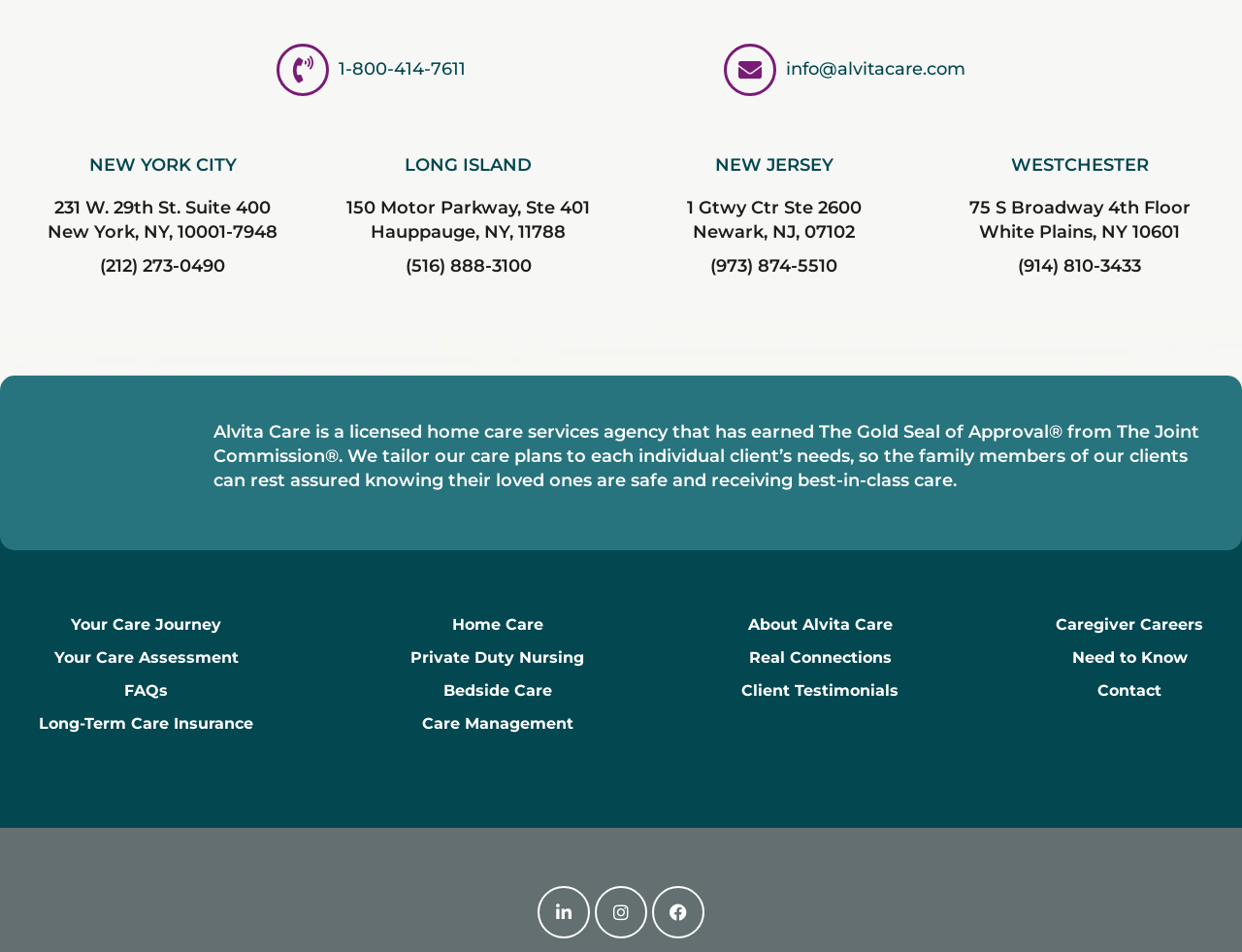Using the details from the image, please elaborate on the following question: What is the name of the certification that Alvita Care has earned?

I found this information in the introductory text on the webpage, which states that Alvita Care has 'earned The Gold Seal of Approval from The Joint Commission'.